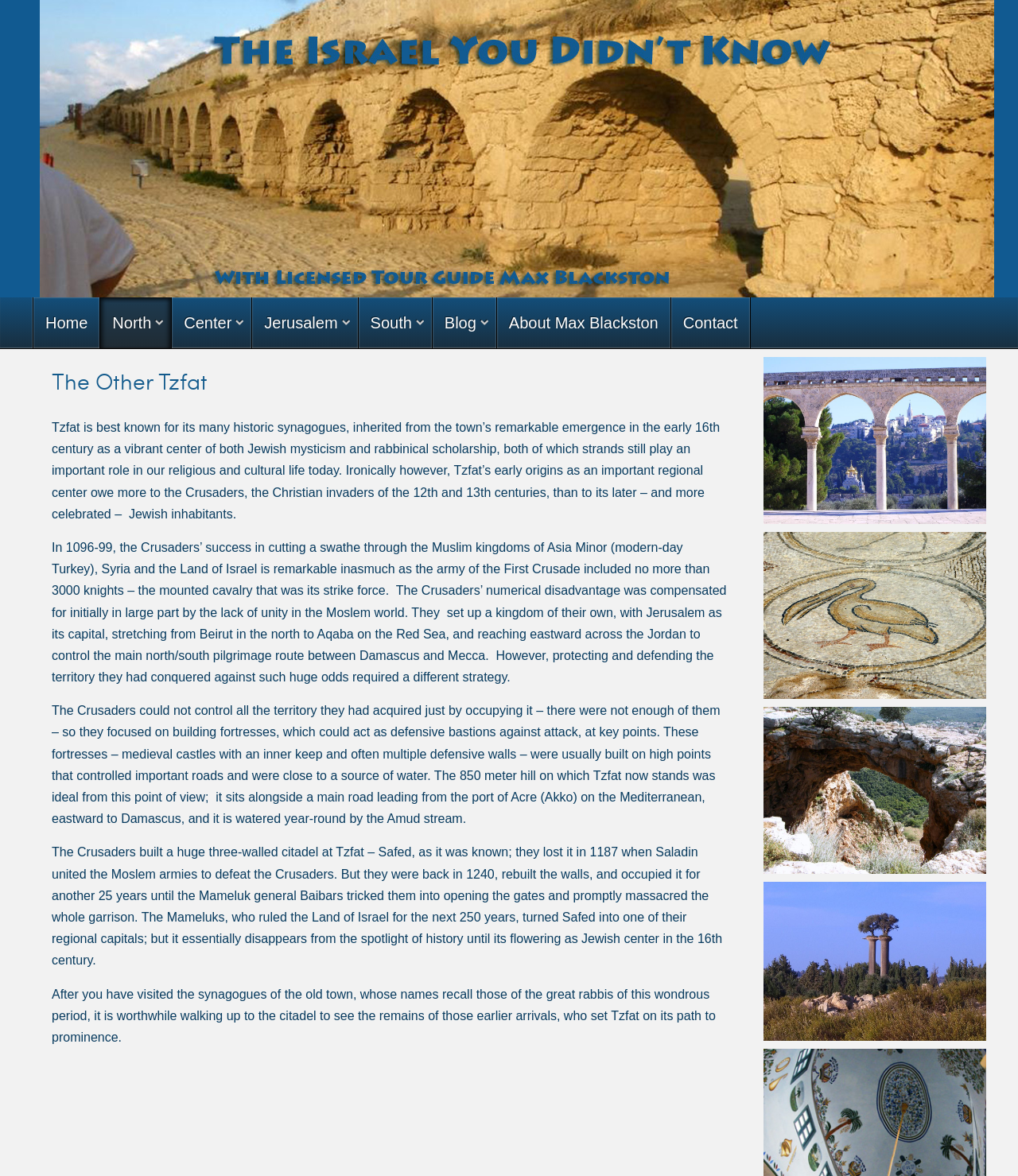How many links are in the top navigation bar?
Look at the image and construct a detailed response to the question.

I counted the number of link elements in the top navigation bar, which are 'Home', 'North ', 'Center ', 'Jerusalem ', 'South ', 'Blog ', and 'About Max Blackston', and 'Contact'. There are 7 links in total.